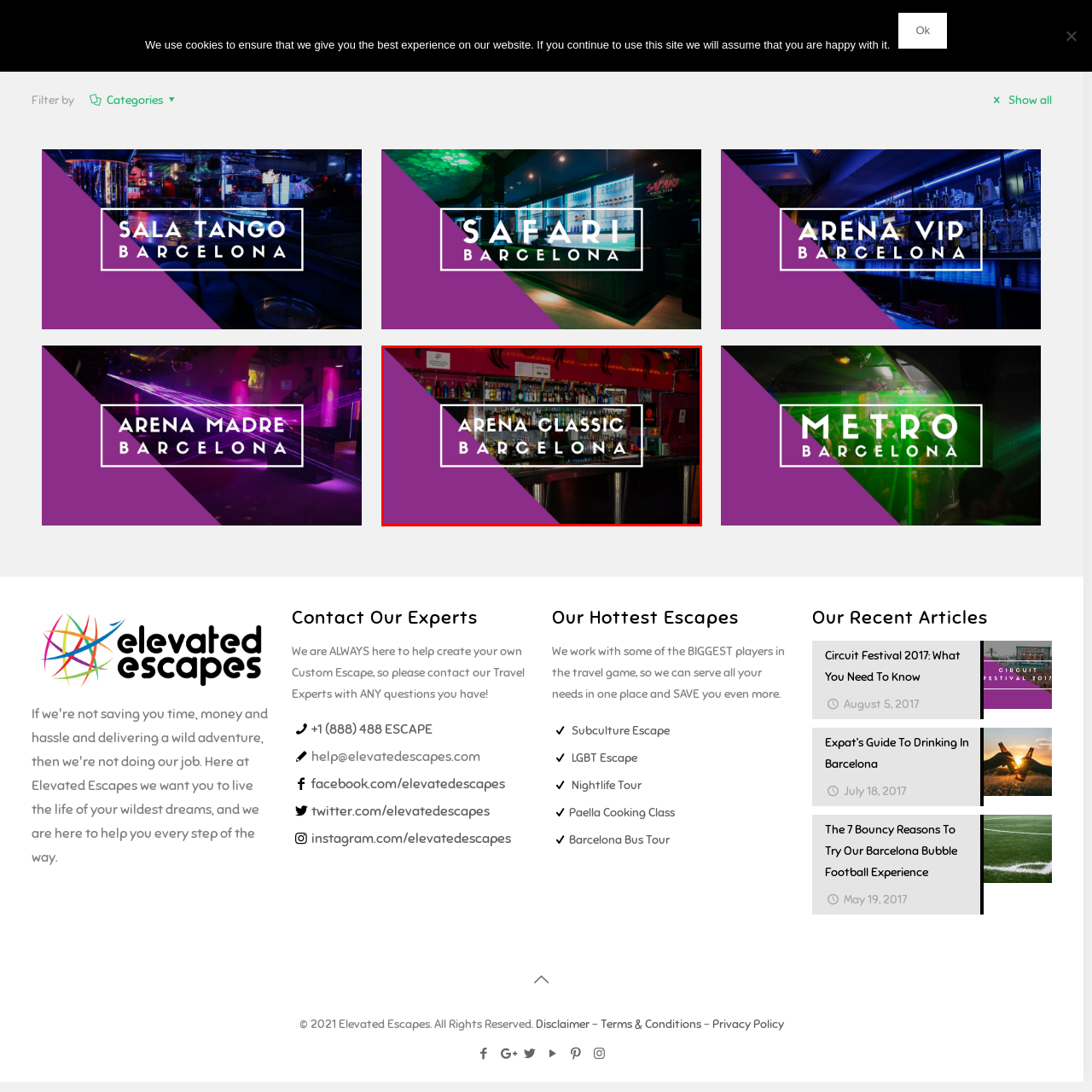Carefully describe the image located within the red boundary.

The image showcases the vibrant interior of Arena Classic, a popular gay nightclub in Barcelona. The bar area is prominently displayed, lined with a variety of colorful alcohol bottles, creating an inviting atmosphere for nightlife enthusiasts. The text overlaid on the image reads "ARENA CLASSIC" and "BARCELONA," emphasizing the club's name and location. The bold purple design on the left side adds a modern touch, contrasting with the lively backdrop of the bar, which is indicative of the club's energetic vibe. Known for its lively events and inclusive environment, Arena Classic is a staple in Barcelona's nightlife scene, drawing a diverse crowd looking for fun and entertainment.